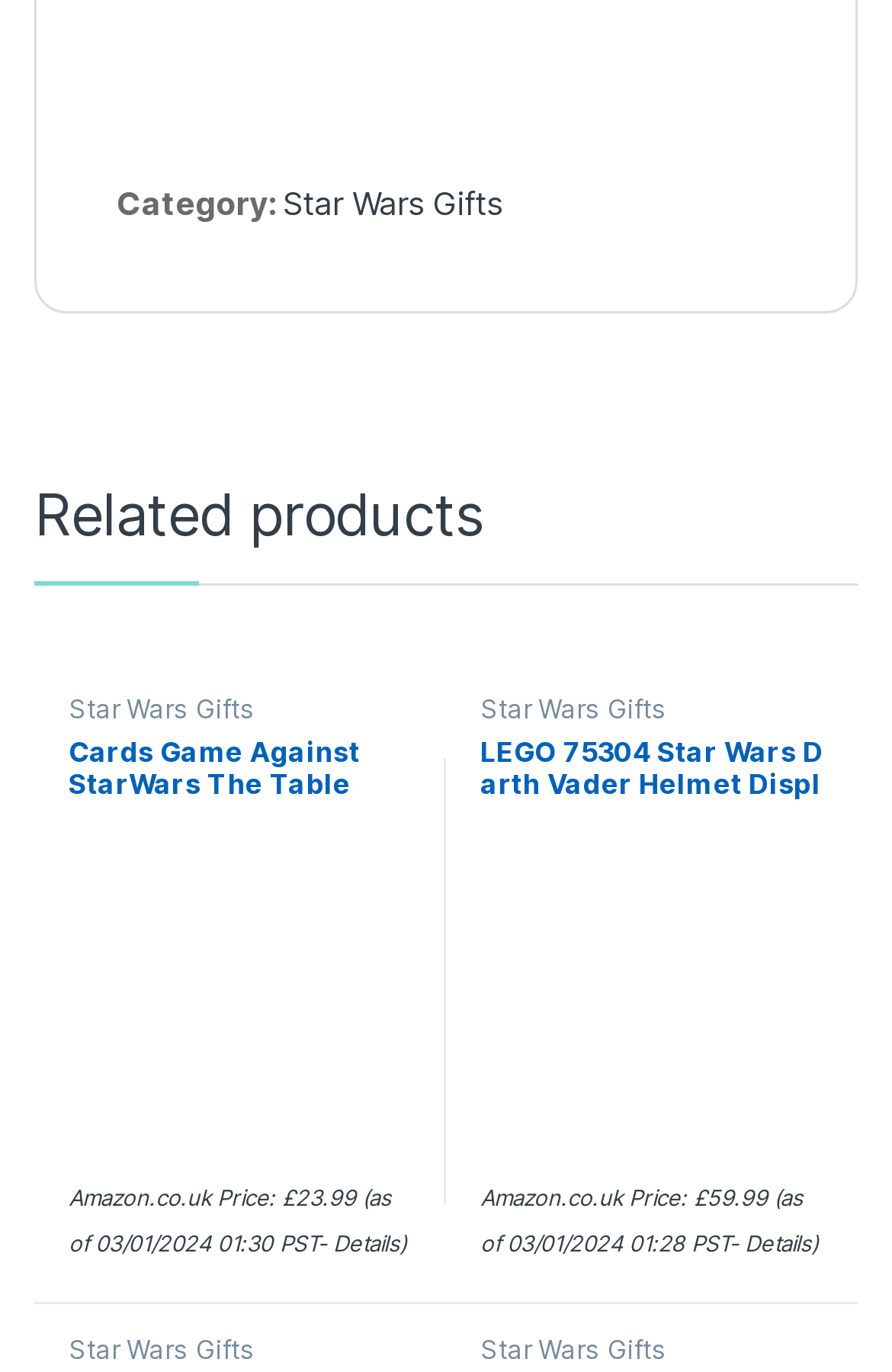Pinpoint the bounding box coordinates of the element you need to click to execute the following instruction: "Check the price of 'LEGO 75304 Star Wars Darth Vader Helmet Display Building Set for Adults, Collectible Gift Model'". The bounding box should be represented by four float numbers between 0 and 1, in the format [left, top, right, bottom].

[0.538, 0.864, 0.777, 0.882]